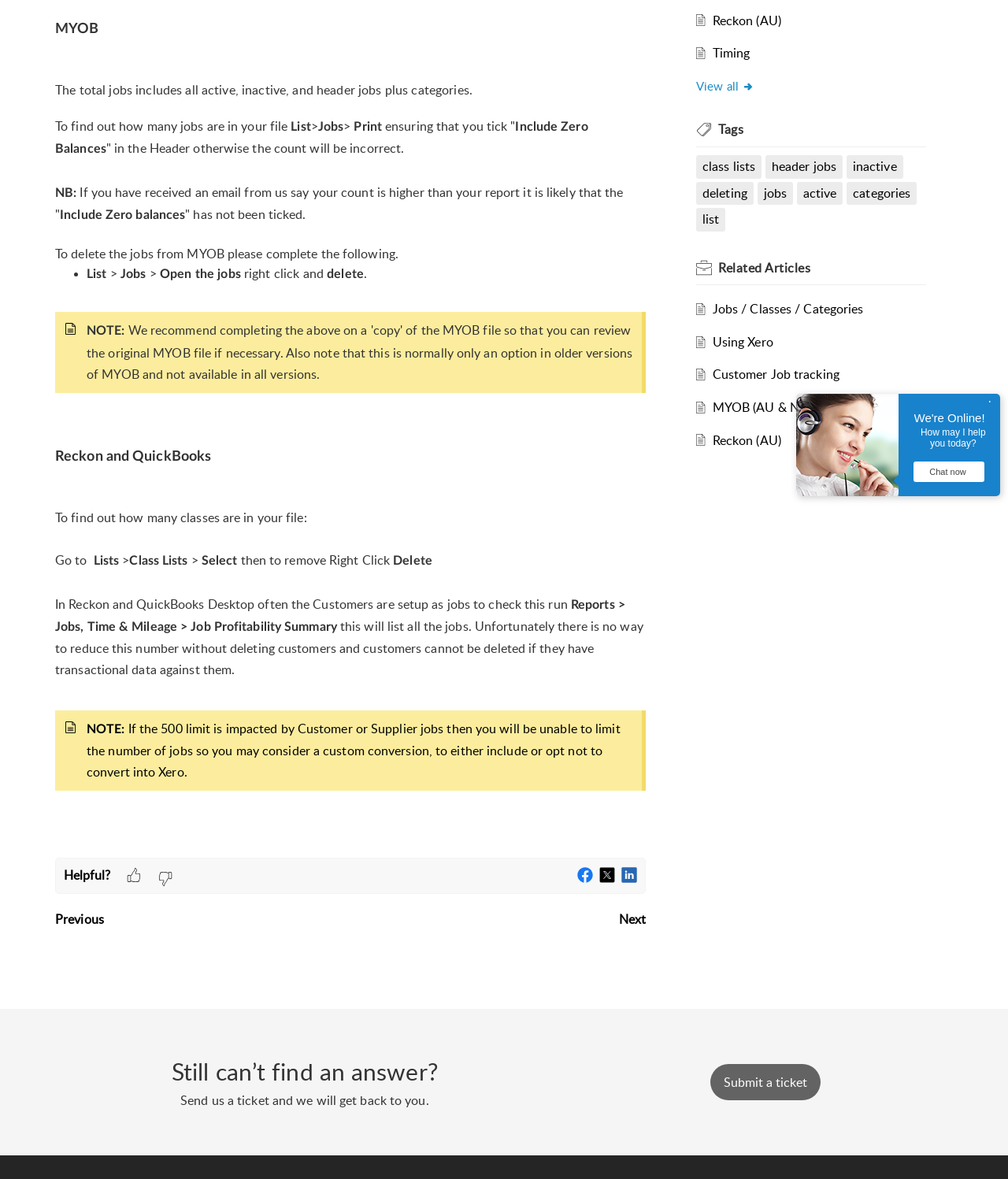Using the given description, provide the bounding box coordinates formatted as (top-left x, top-left y, bottom-right x, bottom-right y), with all values being floating point numbers between 0 and 1. Description: title="Twitter"

[0.595, 0.735, 0.61, 0.75]